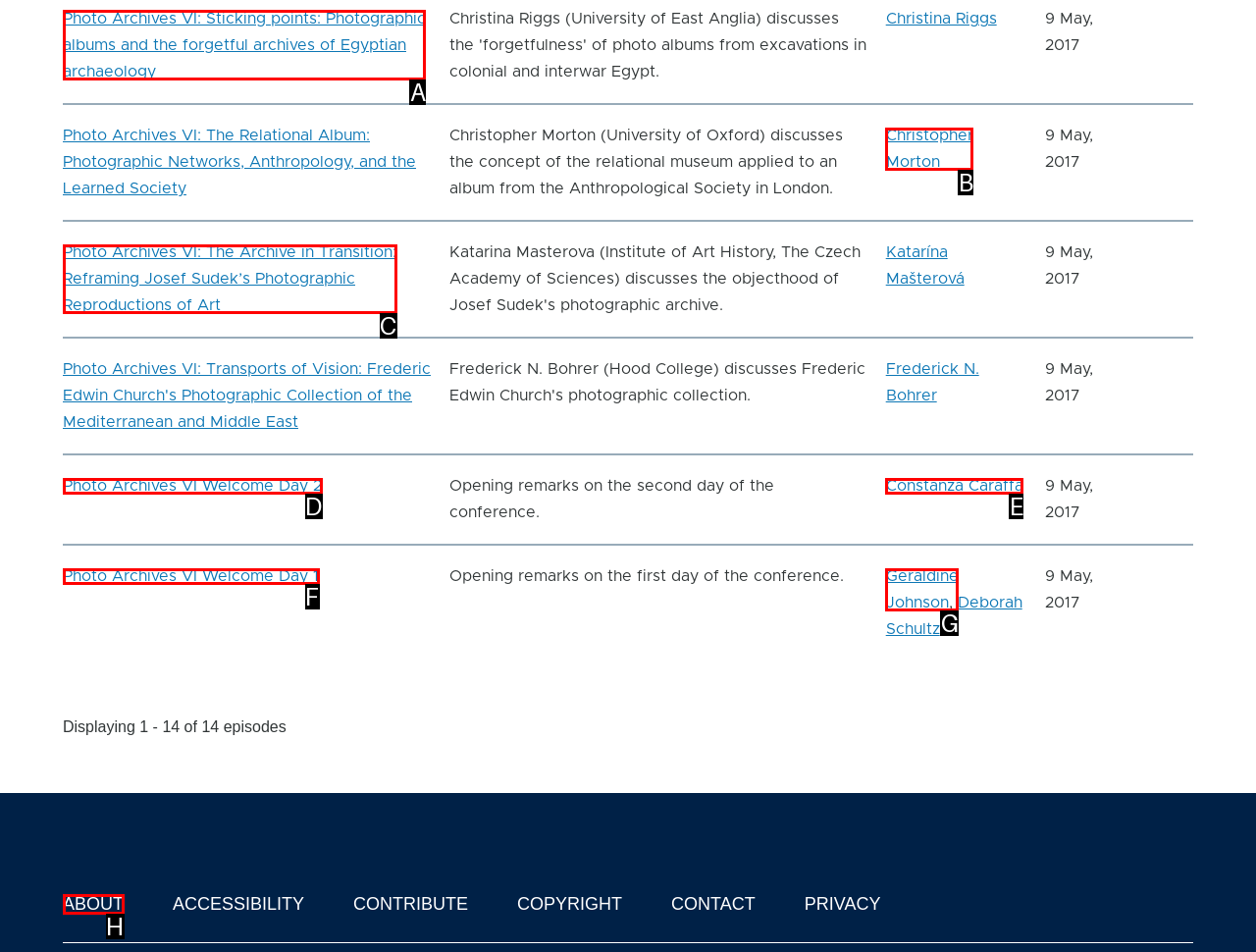Please identify the correct UI element to click for the task: Click on the link 'Photo Archives VI: Sticking points: Photographic albums and the forgetful archives of Egyptian archaeology' Respond with the letter of the appropriate option.

A